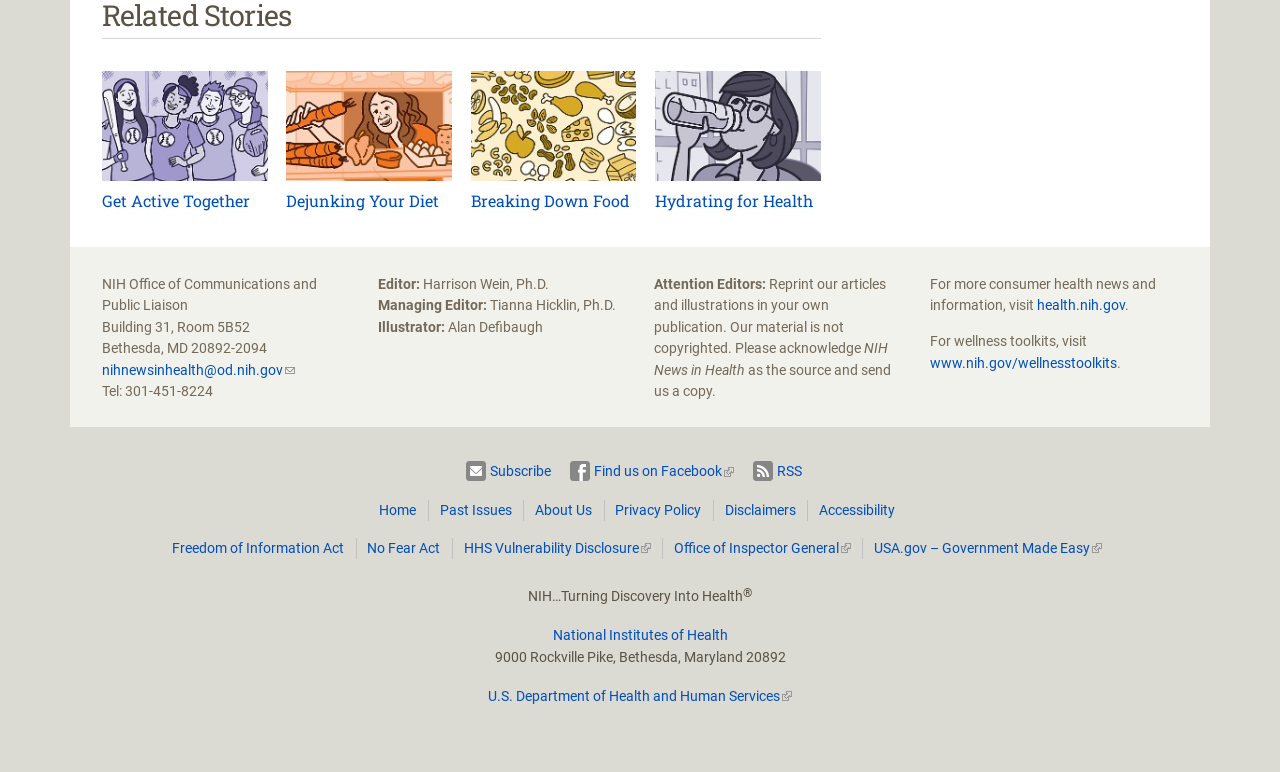What is the name of the illustrator of this publication?
Look at the screenshot and provide an in-depth answer.

I found the illustrator's name by looking for the 'Illustrator:' label, which is followed by the name 'Alan Defibaugh' in the static text elements.